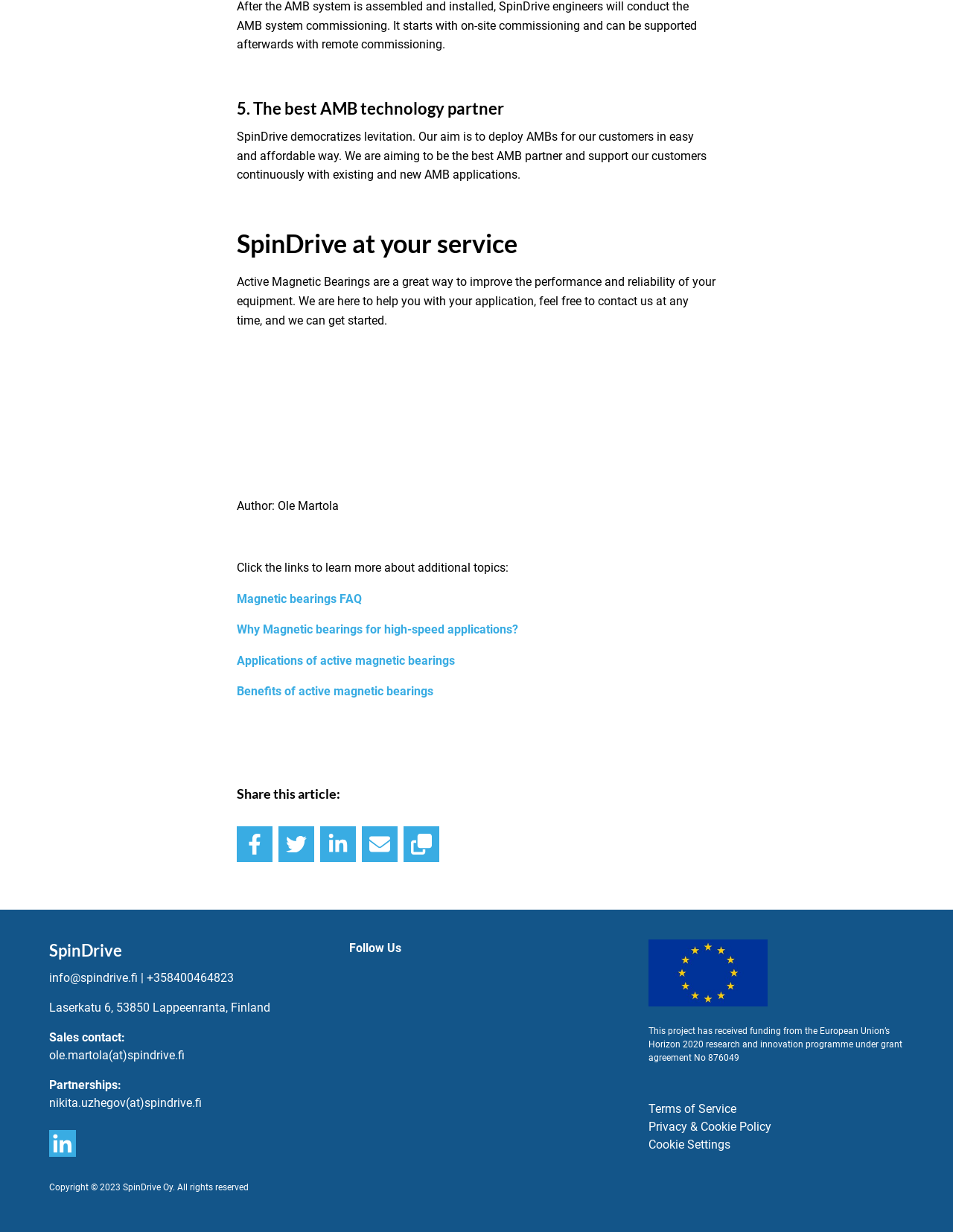Please give a succinct answer to the question in one word or phrase:
What is the name of the author of the article?

Ole Martola